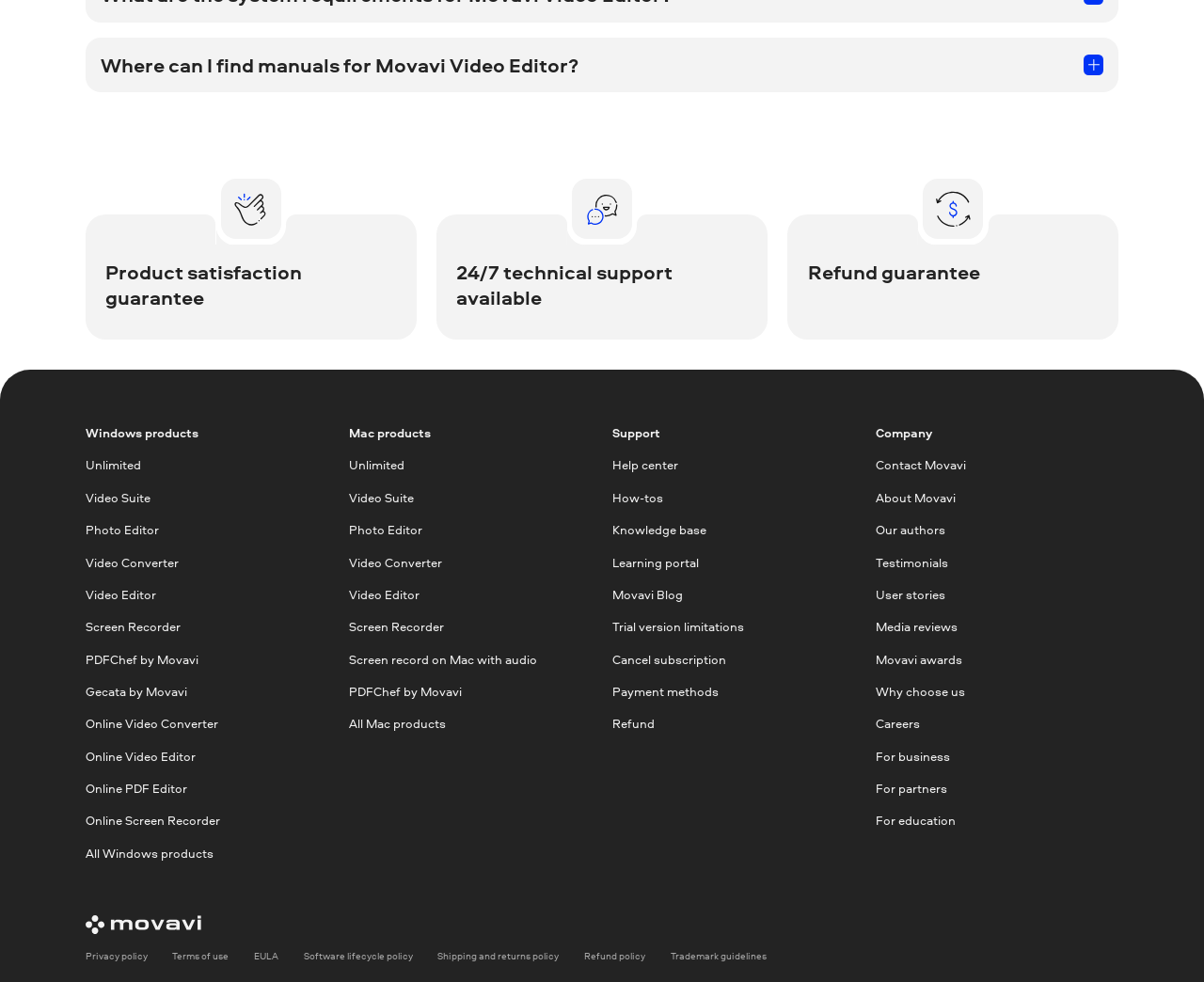Please find the bounding box coordinates of the element that must be clicked to perform the given instruction: "Read the guide by repair experts". The coordinates should be four float numbers from 0 to 1, i.e., [left, top, right, bottom].

None